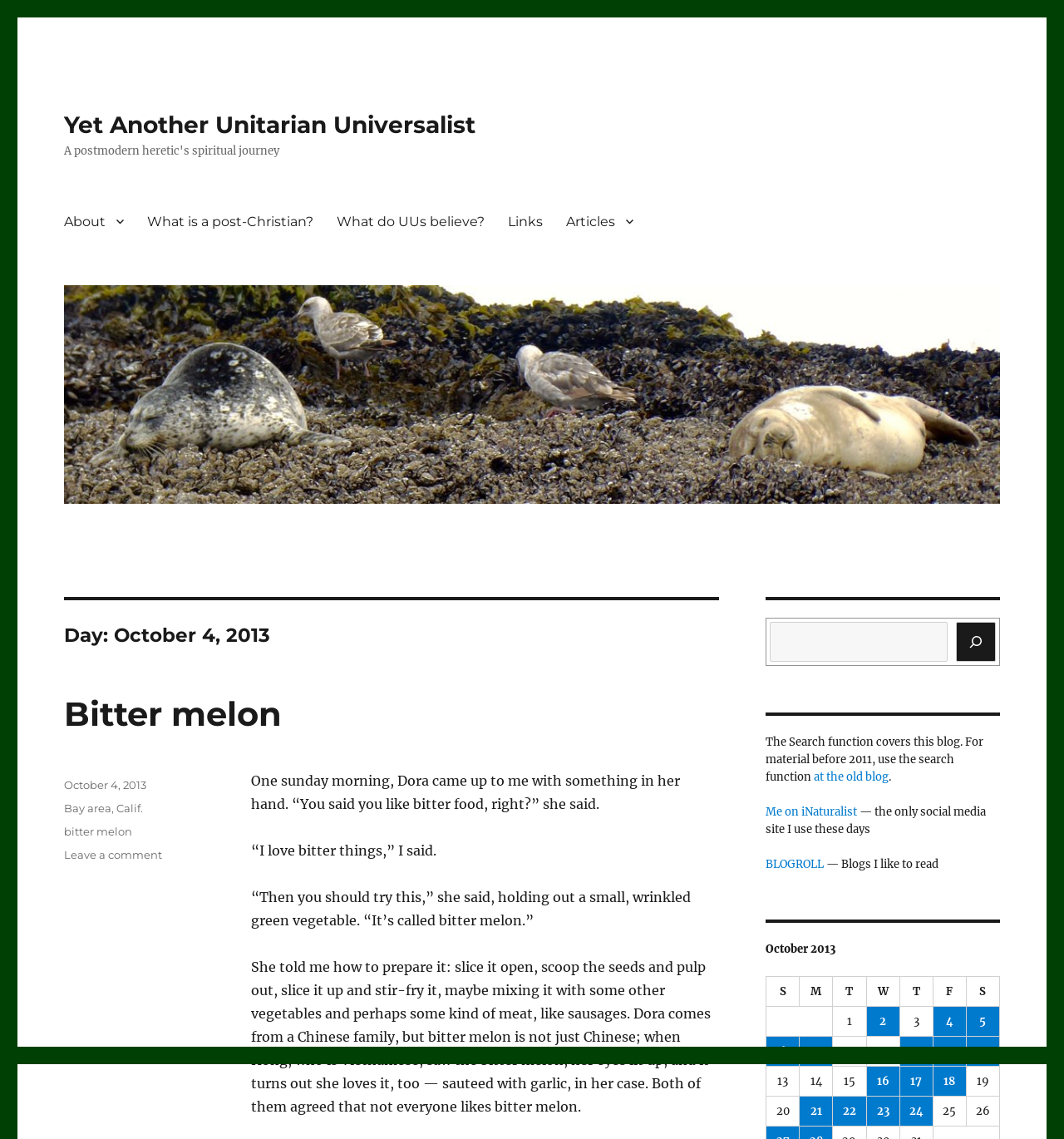Please provide a detailed answer to the question below by examining the image:
What is the topic of the blog post?

The topic of the blog post can be found in the heading of the post, which is 'Bitter melon'. This is also the title of the link that appears in the post.